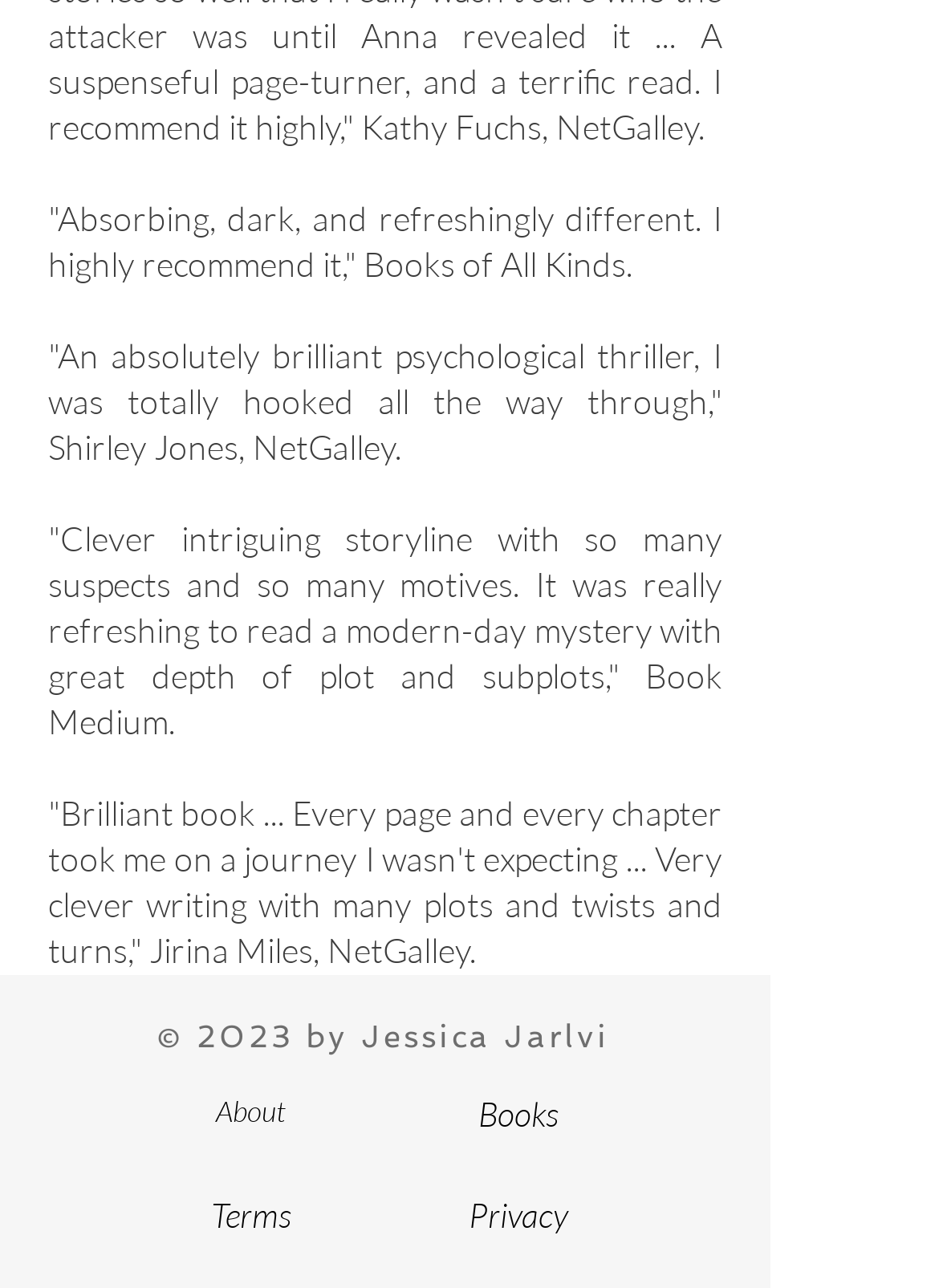How many book reviews are displayed?
Examine the image closely and answer the question with as much detail as possible.

I counted the number of StaticText elements with quotes and attributed to different reviewers, which are 4 in total.